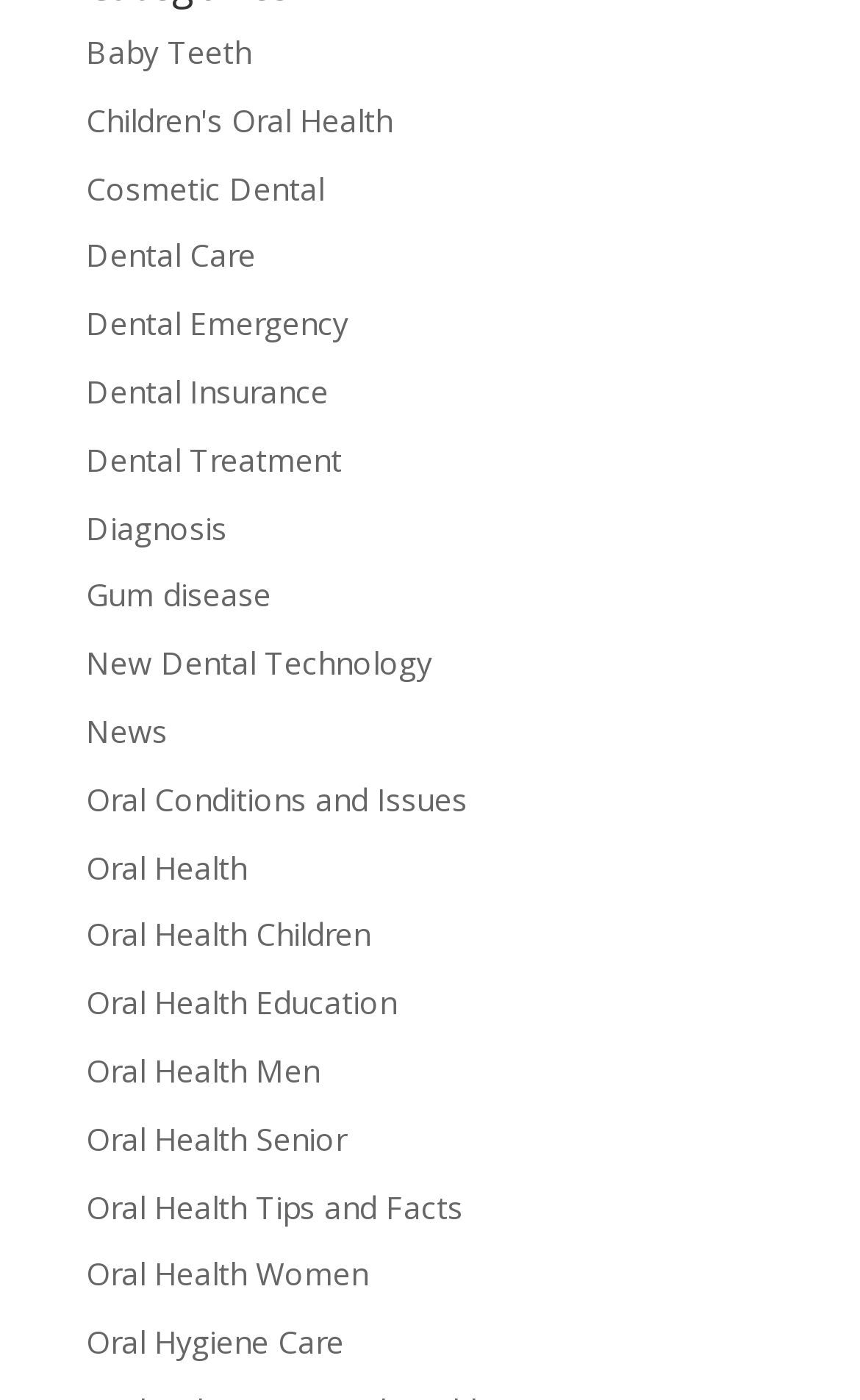Given the description Oral Health Tips and Facts, predict the bounding box coordinates of the UI element. Ensure the coordinates are in the format (top-left x, top-left y, bottom-right x, bottom-right y) and all values are between 0 and 1.

[0.1, 0.847, 0.538, 0.877]